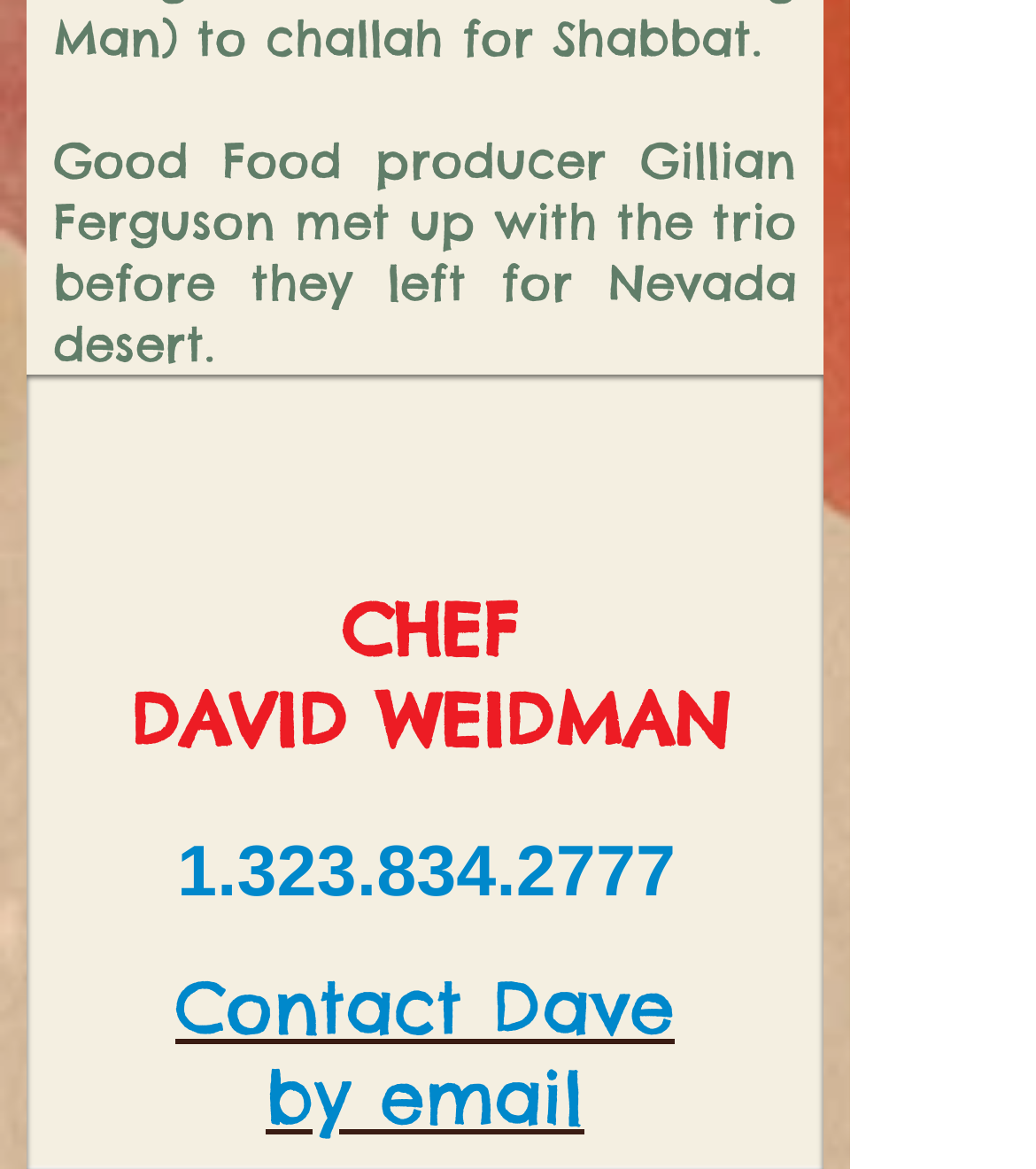Extract the bounding box coordinates for the UI element described as: "Contact Dave".

[0.169, 0.83, 0.651, 0.898]